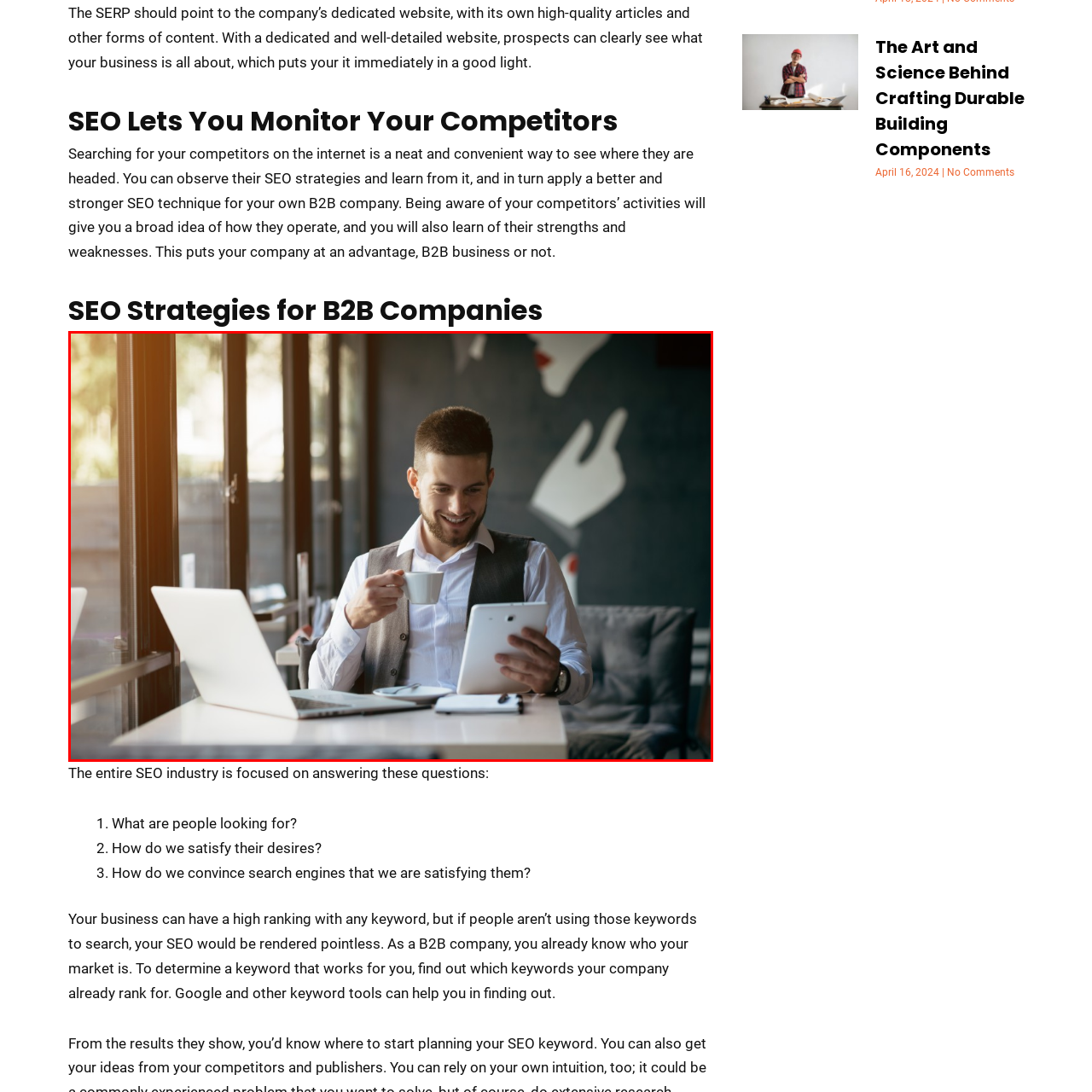Describe the features and objects visible in the red-framed section of the image in detail.

In a cozy cafe setting filled with natural light, a young man dressed in a smart casual outfit, complete with a vest and a collared shirt, sits at a table engaged with his tablet. He holds a cup of coffee in his right hand, displaying a look of concentration and satisfaction as he appears to review information or work on a project. A laptop is open on the table in front of him, suggesting a productive atmosphere. Behind him, large windows reveal a blurred outdoor scene, while the interior walls feature artistic elements that create a modern and inviting ambiance. This scene captures the essence of a focused individual utilizing technology for work or research, reflecting the dynamic nature of contemporary professional life.